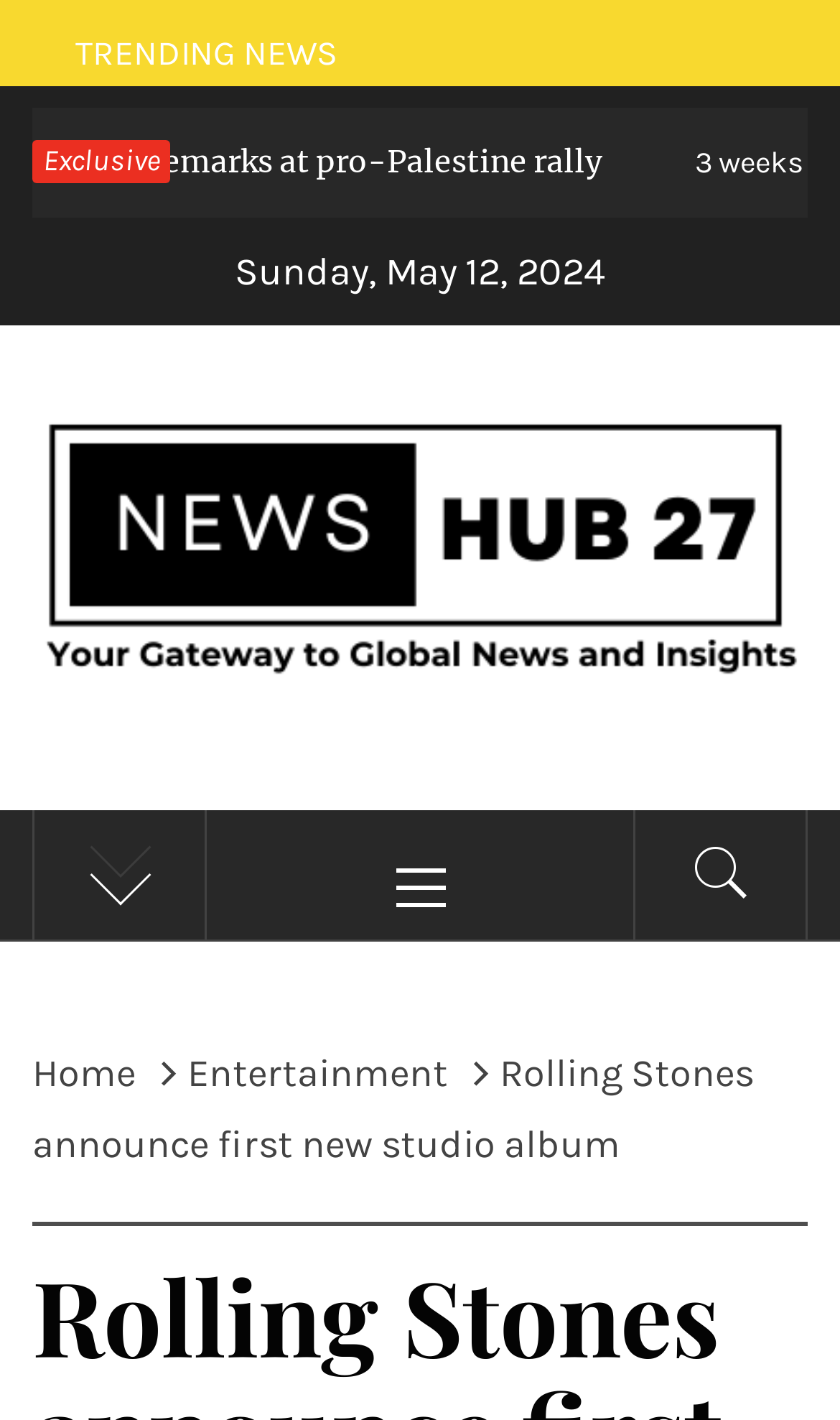Identify the bounding box coordinates for the UI element described by the following text: "Primary Menu". Provide the coordinates as four float numbers between 0 and 1, in the format [left, top, right, bottom].

[0.246, 0.571, 0.754, 0.662]